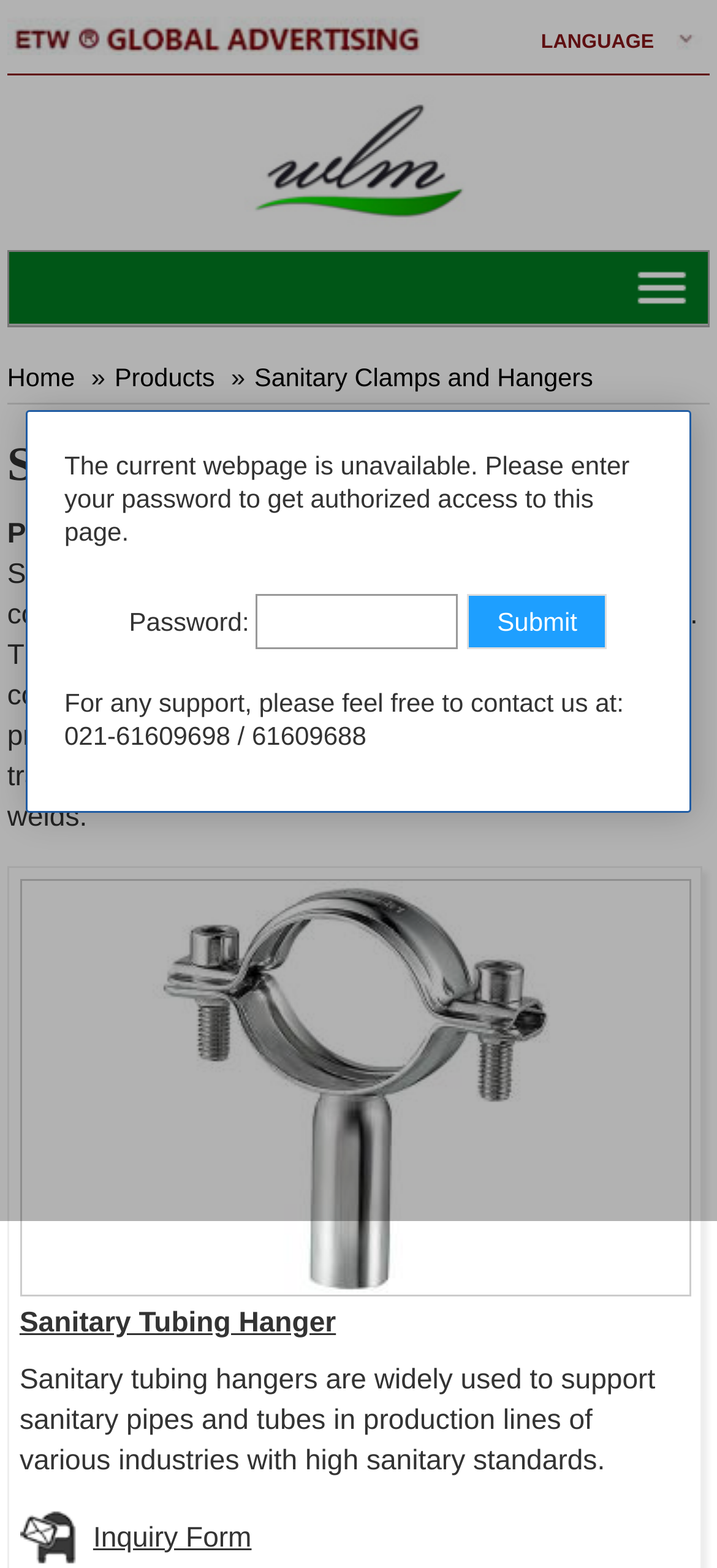Determine the bounding box coordinates of the clickable area required to perform the following instruction: "Submit password". The coordinates should be represented as four float numbers between 0 and 1: [left, top, right, bottom].

[0.652, 0.378, 0.846, 0.413]